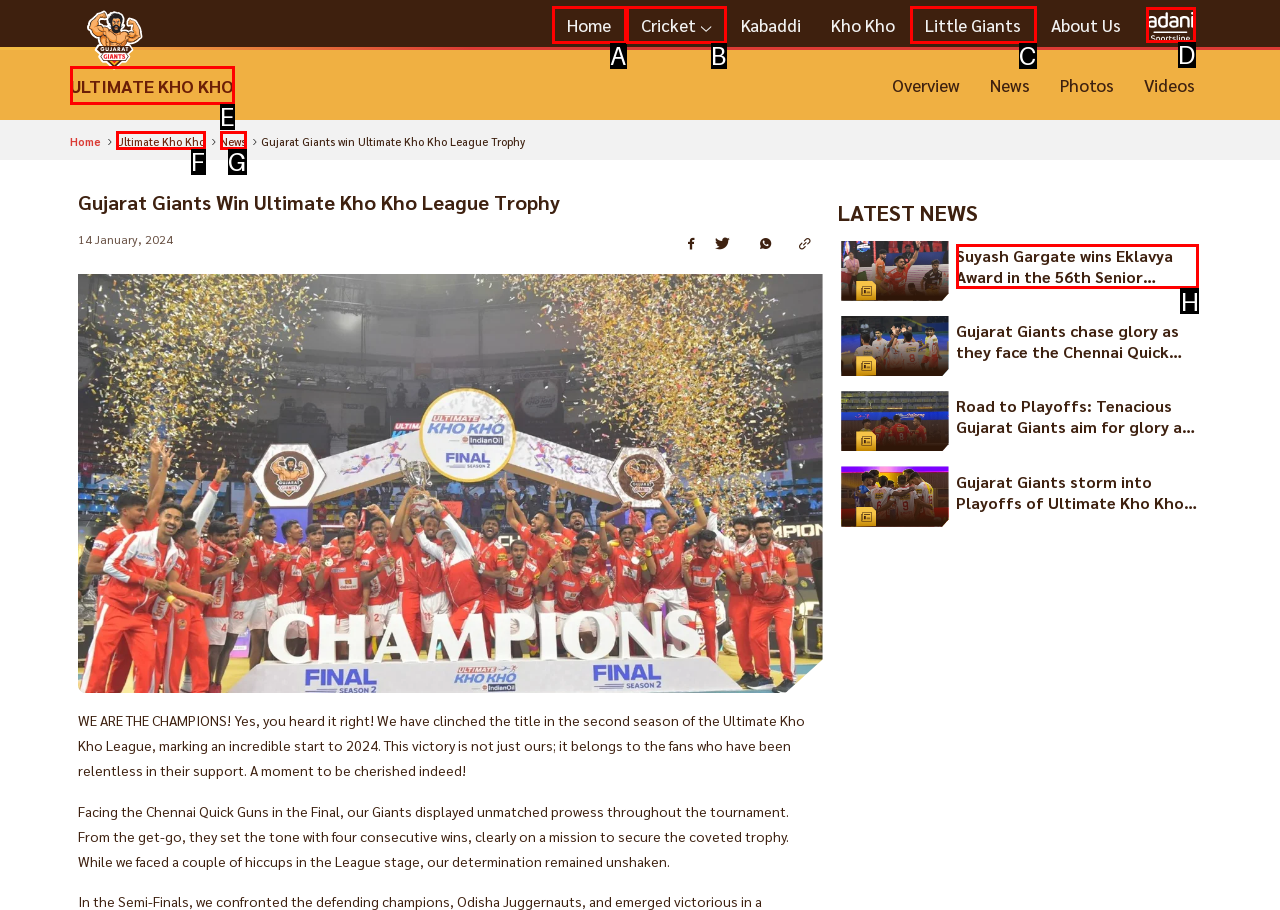Given the description: Ultimate Kho Kho, identify the matching HTML element. Provide the letter of the correct option.

F